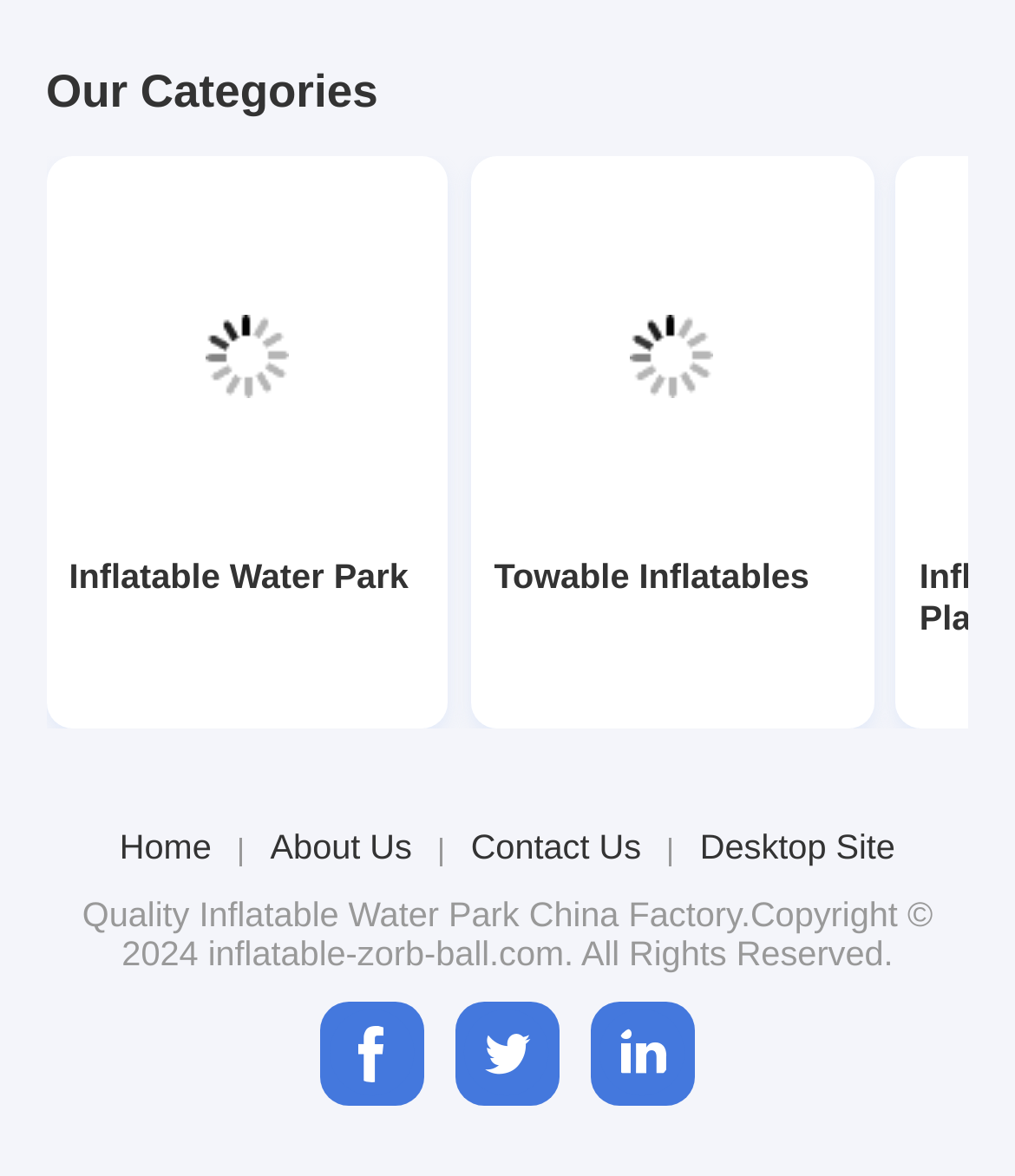Could you determine the bounding box coordinates of the clickable element to complete the instruction: "visit Home page"? Provide the coordinates as four float numbers between 0 and 1, i.e., [left, top, right, bottom].

[0.118, 0.703, 0.208, 0.738]